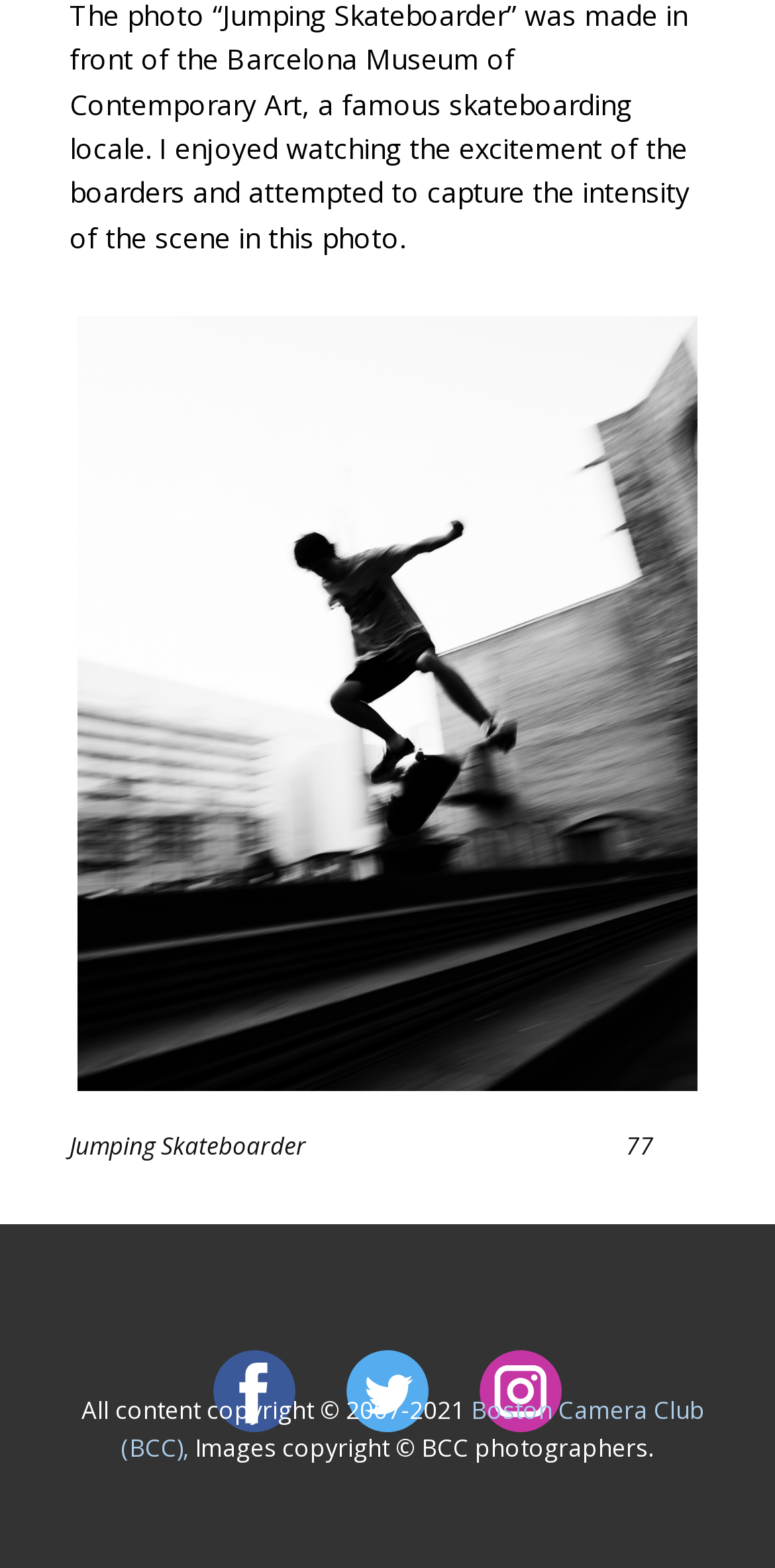Given the webpage screenshot and the description, determine the bounding box coordinates (top-left x, top-left y, bottom-right x, bottom-right y) that define the location of the UI element matching this description: Boston Camera Club (BCC),

[0.156, 0.889, 0.91, 0.935]